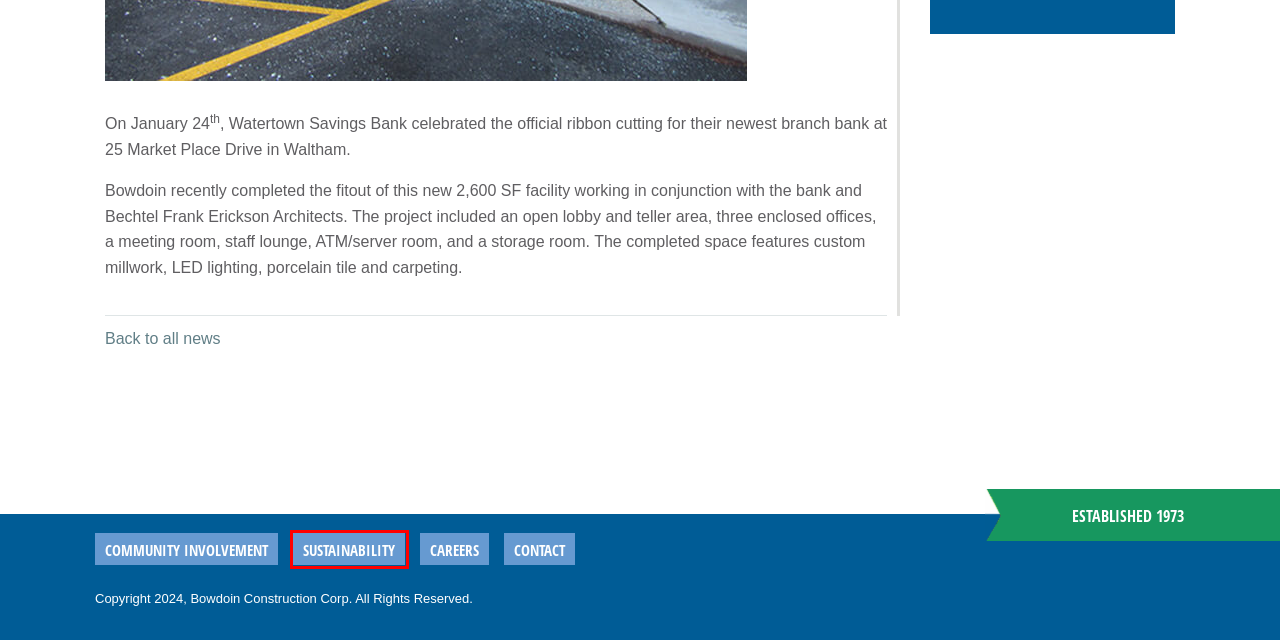Review the screenshot of a webpage that includes a red bounding box. Choose the webpage description that best matches the new webpage displayed after clicking the element within the bounding box. Here are the candidates:
A. Services Overview - Bowdoin Construction
B. Safety Awards - Bowdoin Construction
C. Accredited Quality Contractor - Bowdoin Construction
D. Project Awards - Bowdoin Construction
E. Sustainable Building Initiative - Bowdoin Construction
F. Community Involvement - Bowdoin Construction
G. Contact - Bowdoin Construction
H. Home - Bowdoin Construction

E